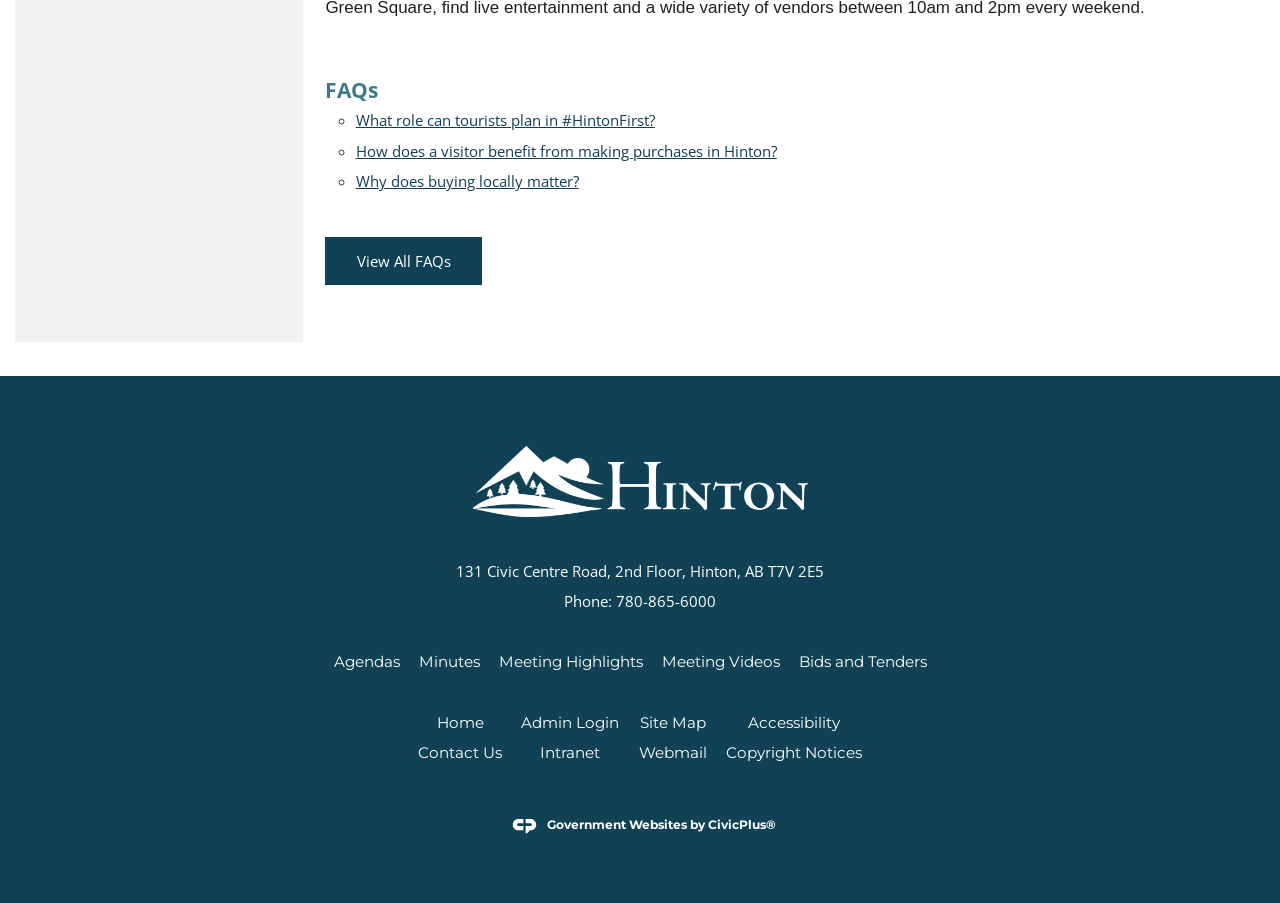Indicate the bounding box coordinates of the clickable region to achieve the following instruction: "view Meeting Highlights."

[0.39, 0.722, 0.502, 0.743]